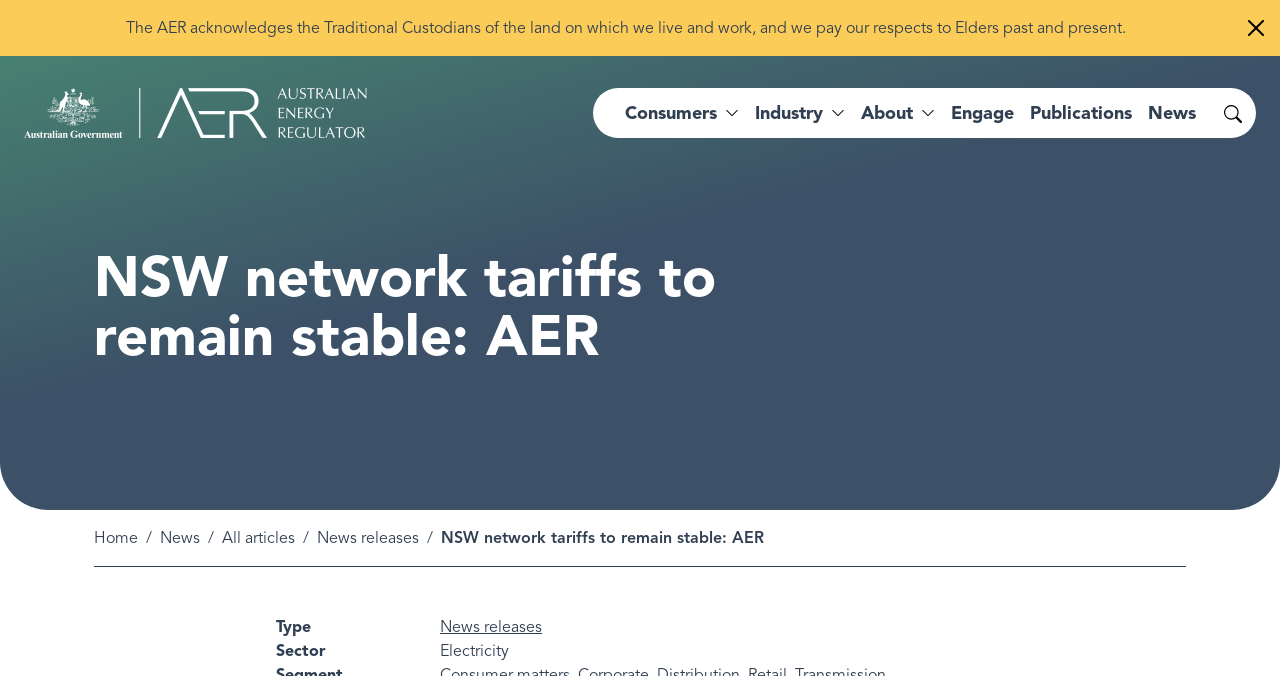What is the sector of the news release?
Based on the screenshot, provide your answer in one word or phrase.

Electricity